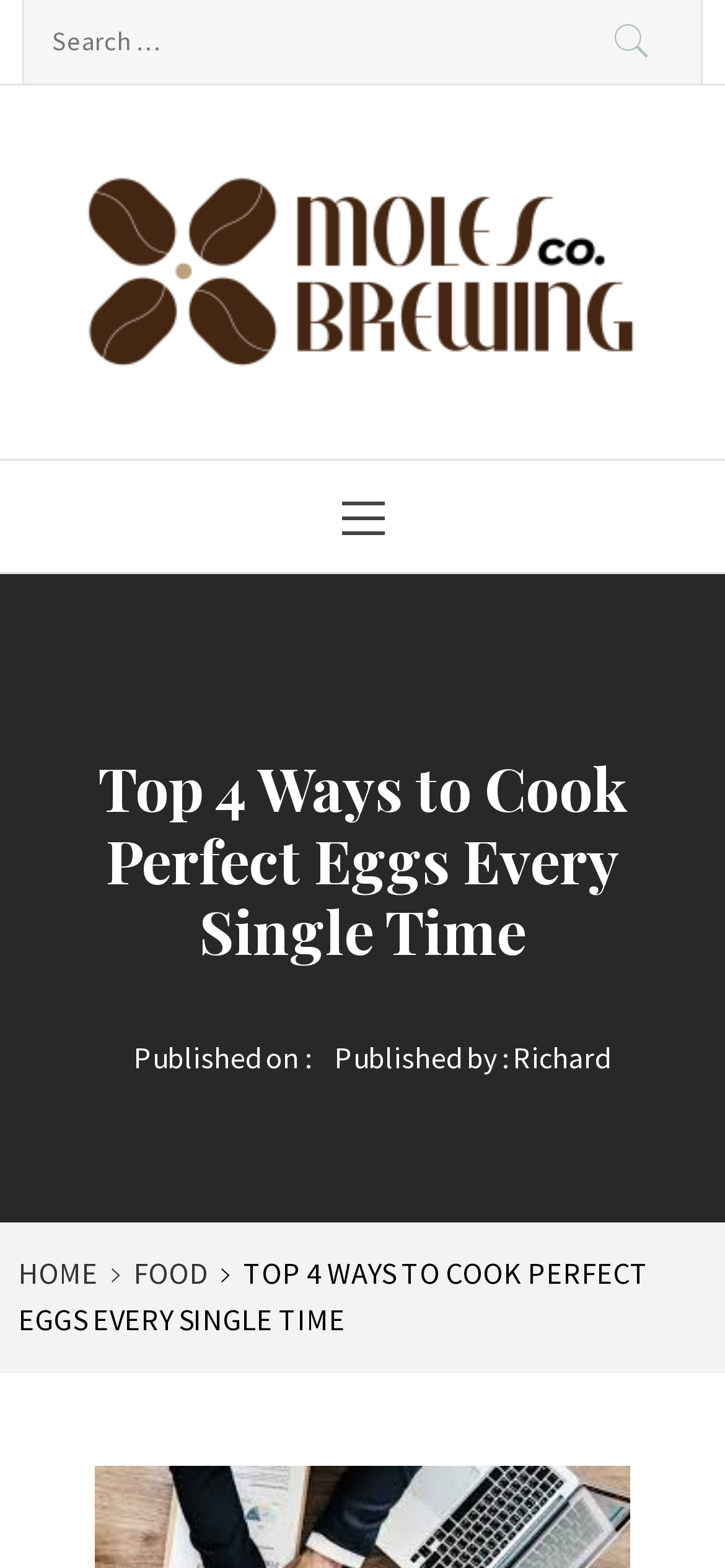Refer to the image and provide an in-depth answer to the question: 
Who is the author of the article?

The author of the article is mentioned below the main heading, where it is written as 'Published by : Richard'.